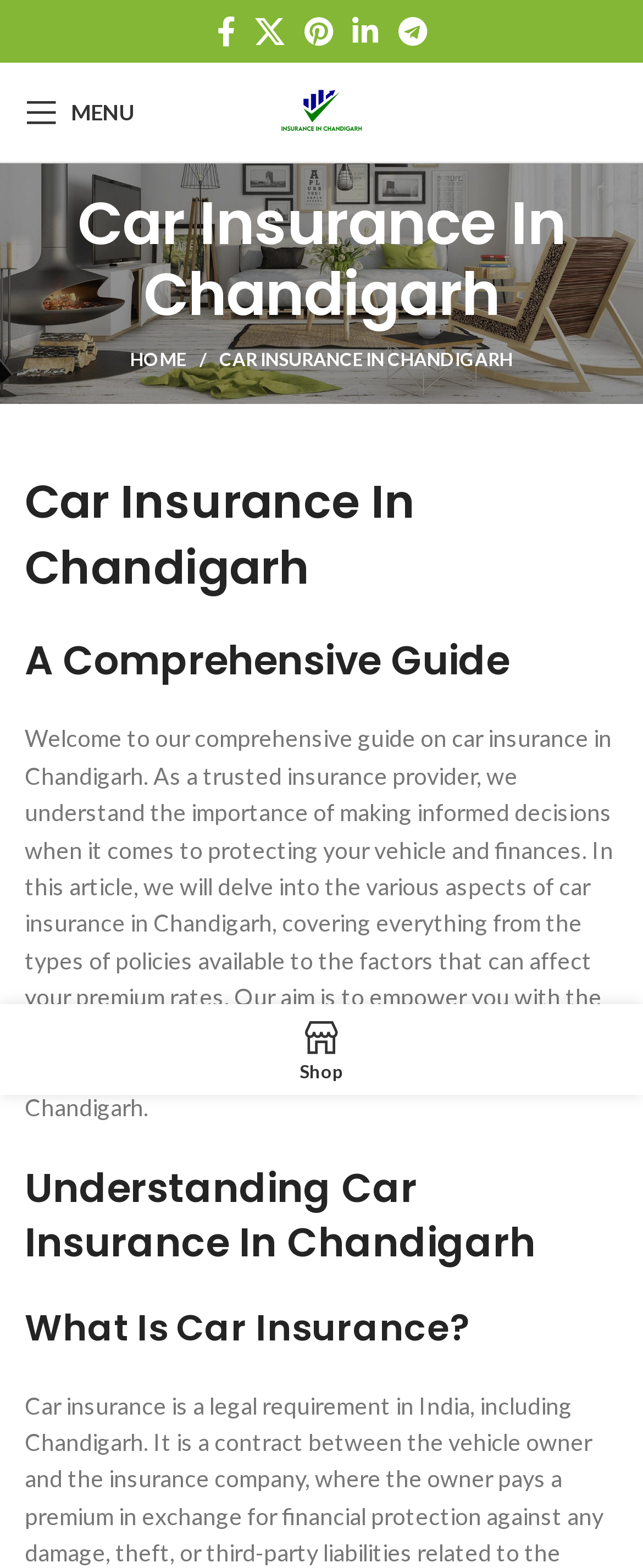How many headings are there in the main content?
Refer to the image and answer the question using a single word or phrase.

4